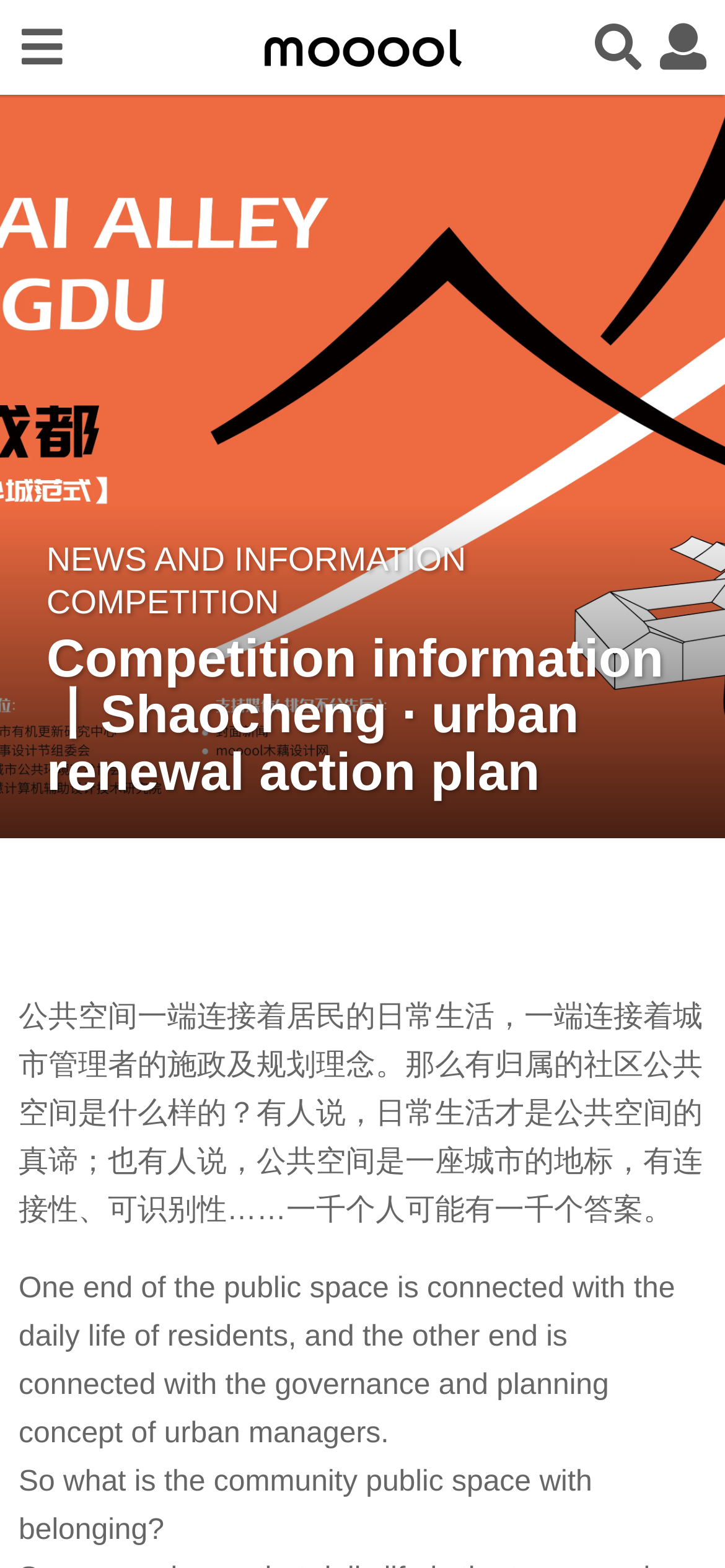Find the bounding box coordinates for the UI element whose description is: "News and Information". The coordinates should be four float numbers between 0 and 1, in the format [left, top, right, bottom].

[0.064, 0.344, 0.643, 0.368]